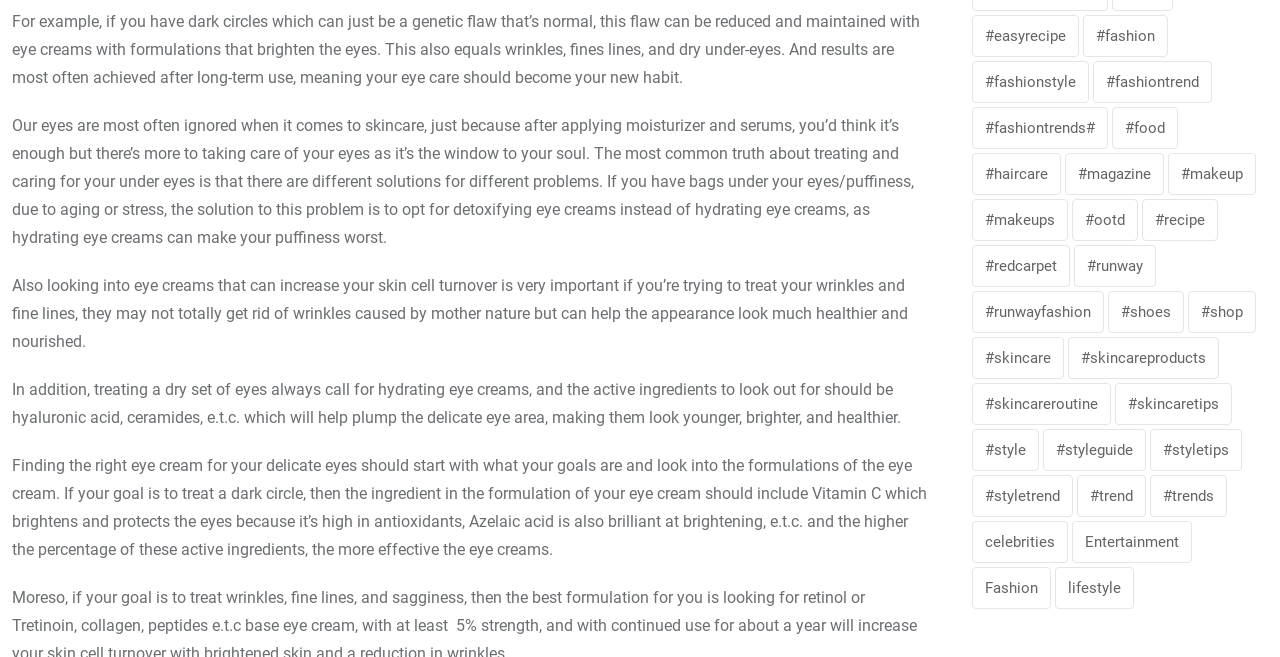Please give a short response to the question using one word or a phrase:
How many links are there on the webpage?

29